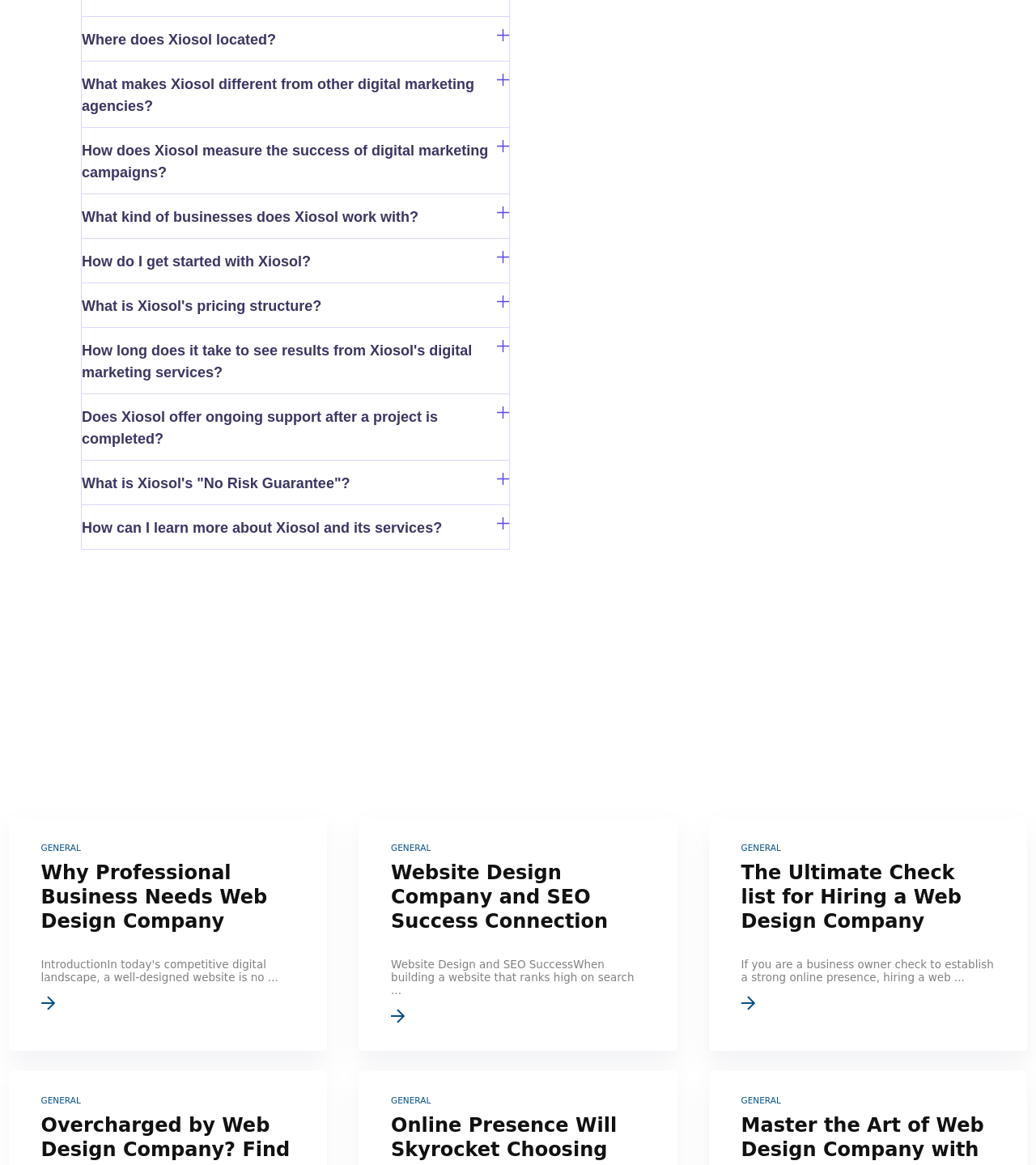Provide the bounding box coordinates of the section that needs to be clicked to accomplish the following instruction: "Click on 'What makes Xiosol different from other digital marketing agencies?'."

[0.079, 0.053, 0.491, 0.109]